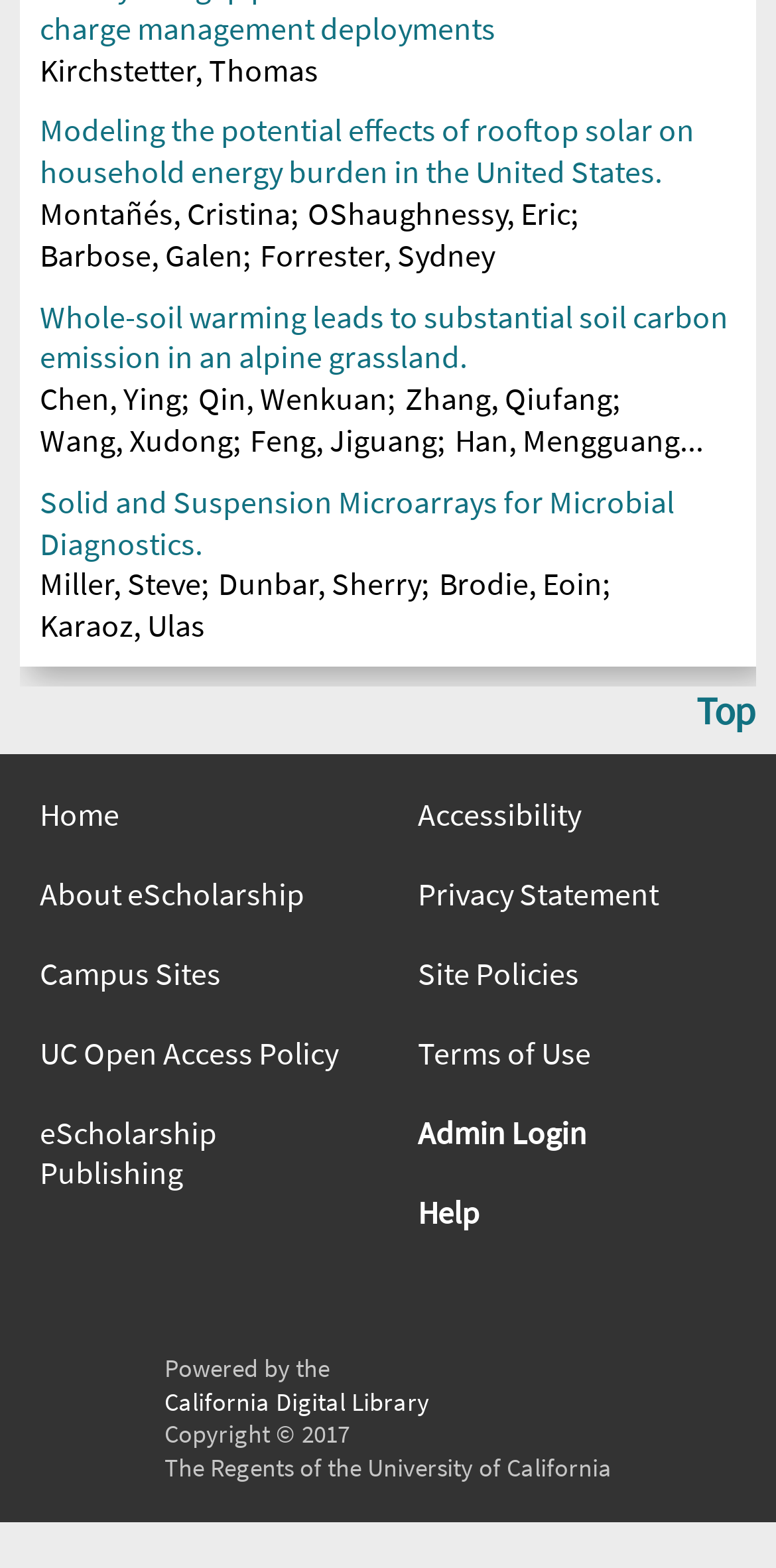Give a concise answer of one word or phrase to the question: 
What is the purpose of the 'Top' link?

To go to the top of the page